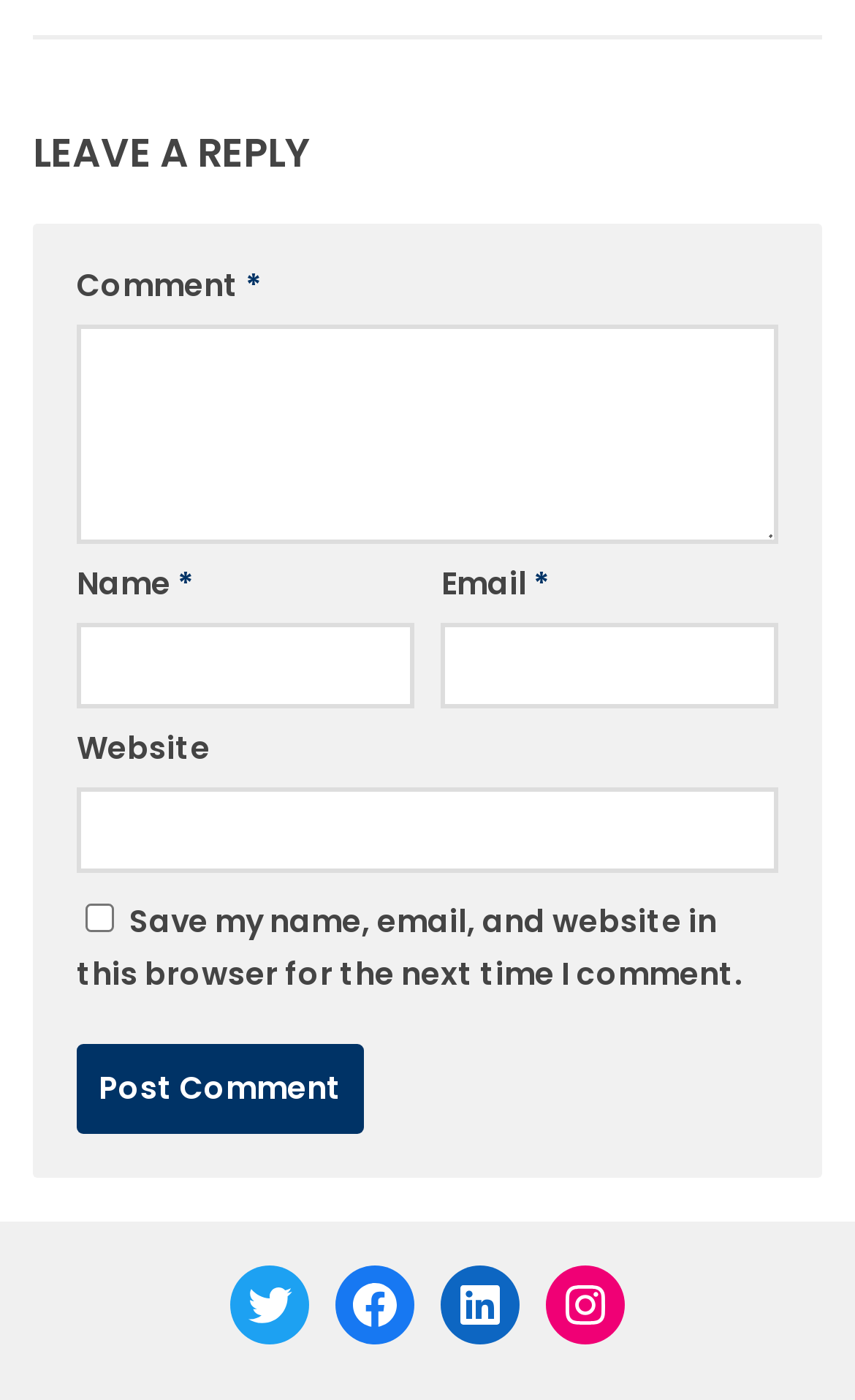Reply to the question below using a single word or brief phrase:
What is the button used for?

Post Comment